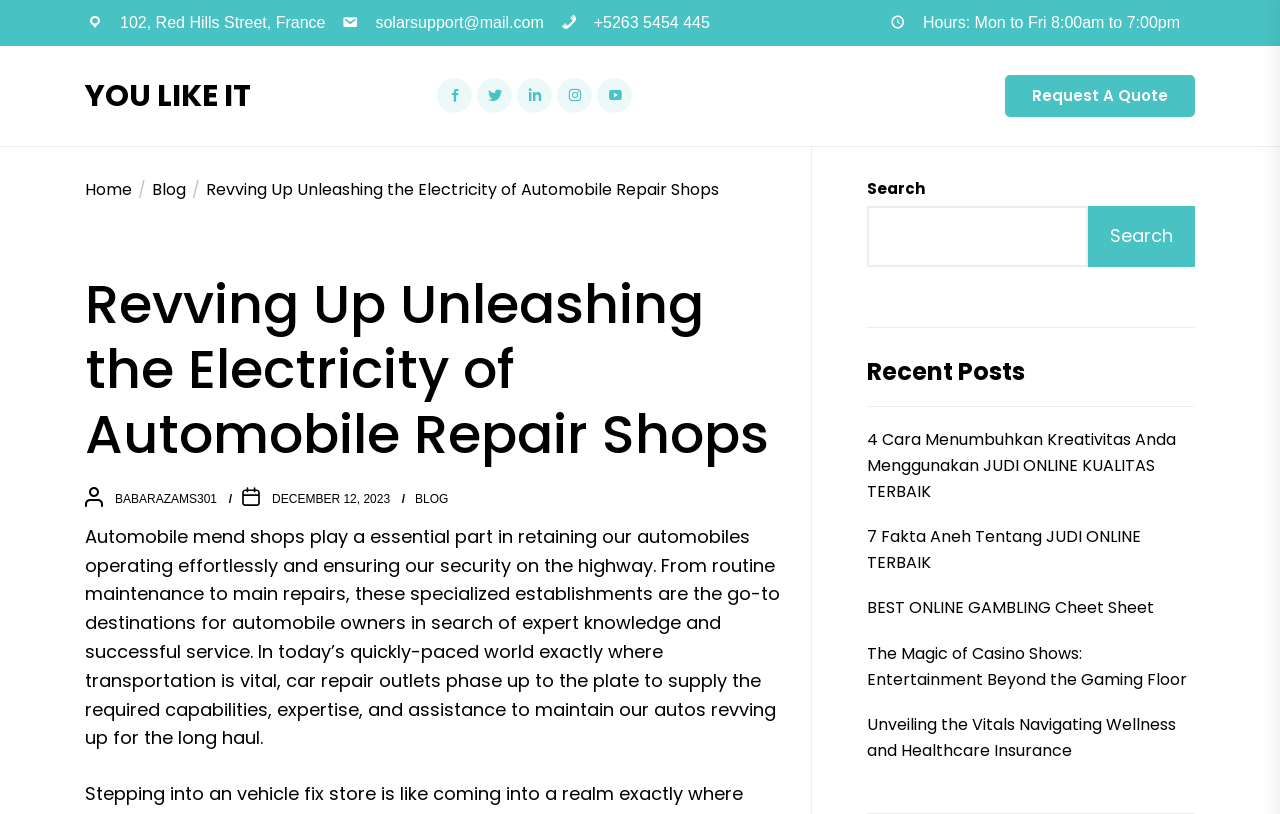Please determine the bounding box coordinates of the element to click in order to execute the following instruction: "Go to the 'Home' page". The coordinates should be four float numbers between 0 and 1, specified as [left, top, right, bottom].

[0.066, 0.218, 0.103, 0.246]